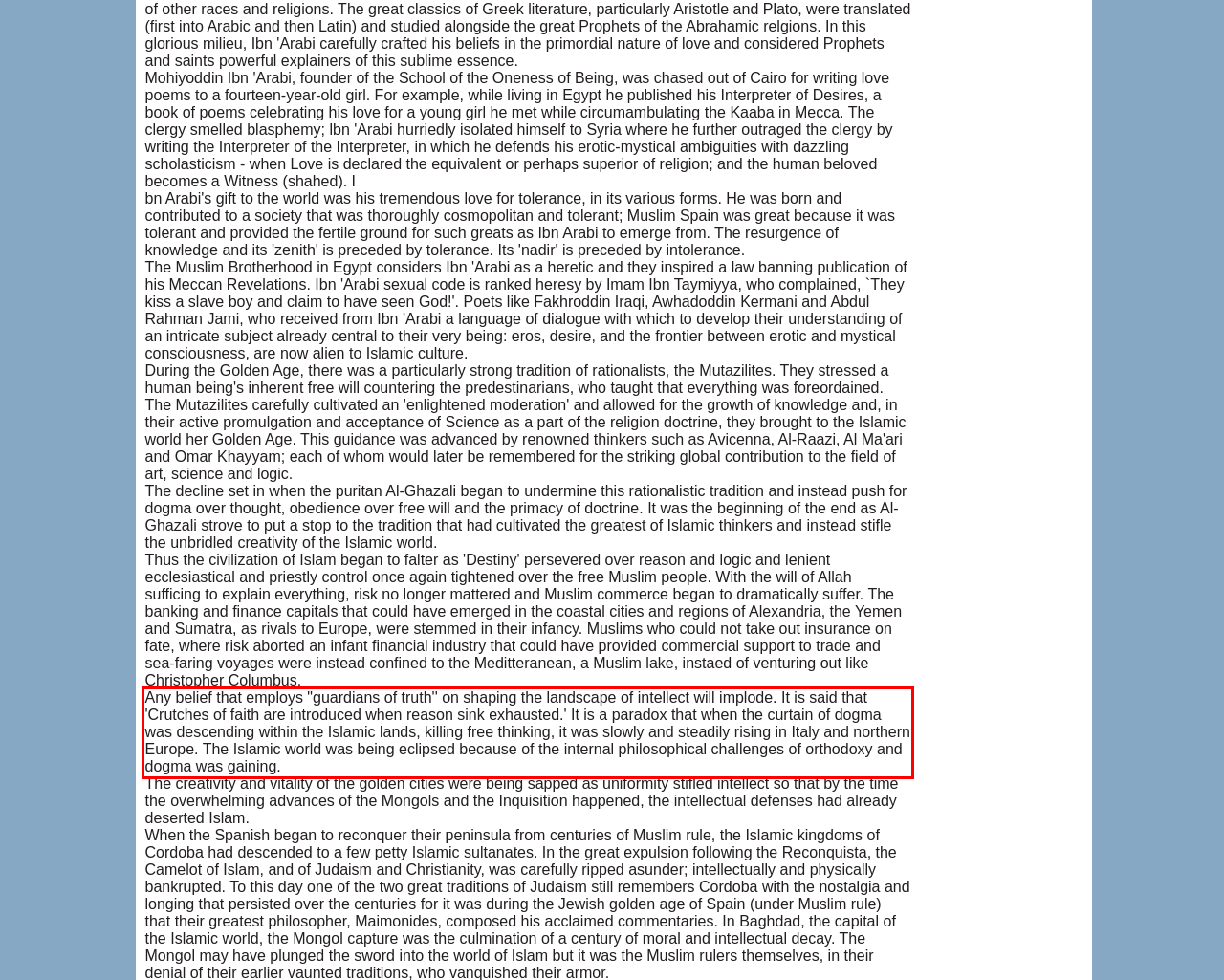Inspect the webpage screenshot that has a red bounding box and use OCR technology to read and display the text inside the red bounding box.

Any belief that employs "guardians of truth'' on shaping the landscape of intellect will implode. It is said that 'Crutches of faith are introduced when reason sink exhausted.' It is a paradox that when the curtain of dogma was descending within the Islamic lands, killing free thinking, it was slowly and steadily rising in Italy and northern Europe. The Islamic world was being eclipsed because of the internal philosophical challenges of orthodoxy and dogma was gaining.